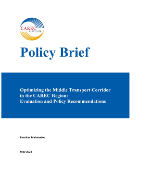Generate a detailed explanation of the scene depicted in the image.

This image features the cover page of a policy brief titled "Optimizing the Middle Transport Corridor in the CAREC Region: Evaluations and Policy Recommendations." The document is published by the CAREC Institute, indicated by their logo in the top left corner. The brief aims to provide valuable insights and policy recommendations to enhance trade and connectivity within the Central Asia Regional Economic Cooperation (CAREC) framework. The design is simple yet professional, featuring a white background with a prominent blue band across the title area, effectively conveying the document's formal nature and purpose.